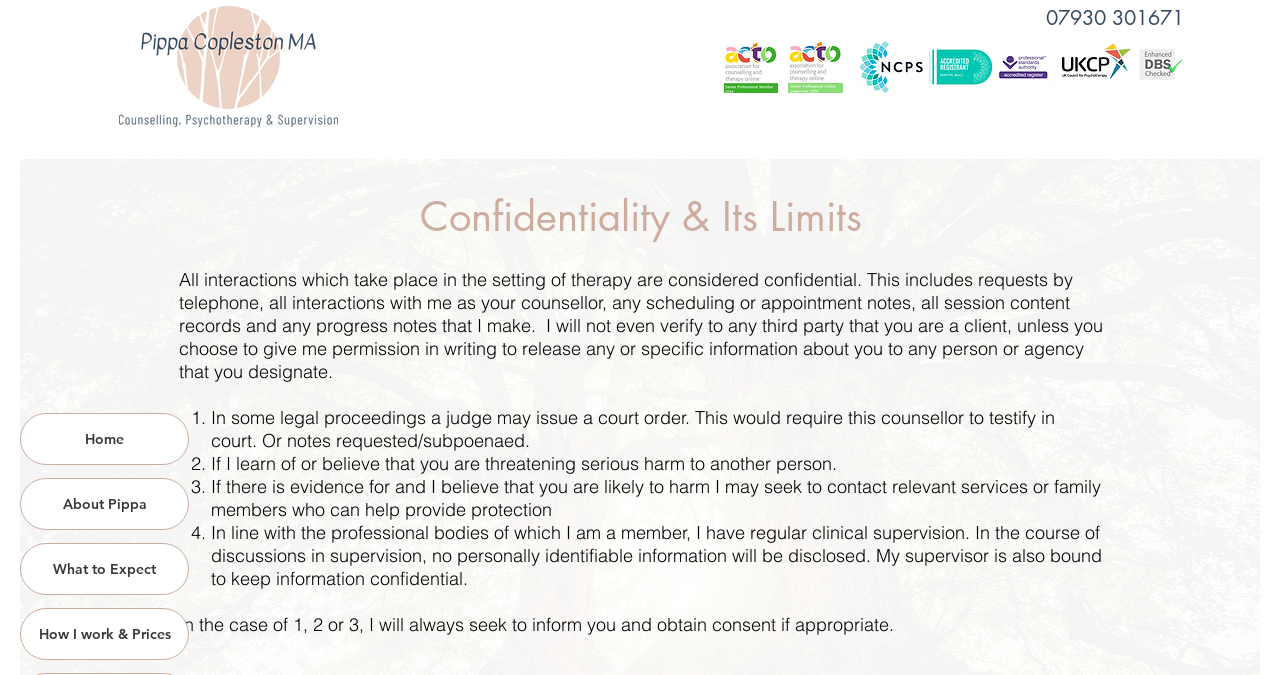What is the purpose of the therapy sessions?
Please ensure your answer to the question is detailed and covers all necessary aspects.

I inferred the purpose of the therapy sessions by reading the StaticText element that says 'All interactions which take place in the setting of therapy are considered confidential.' This implies that the therapy sessions are meant to be confidential and private.